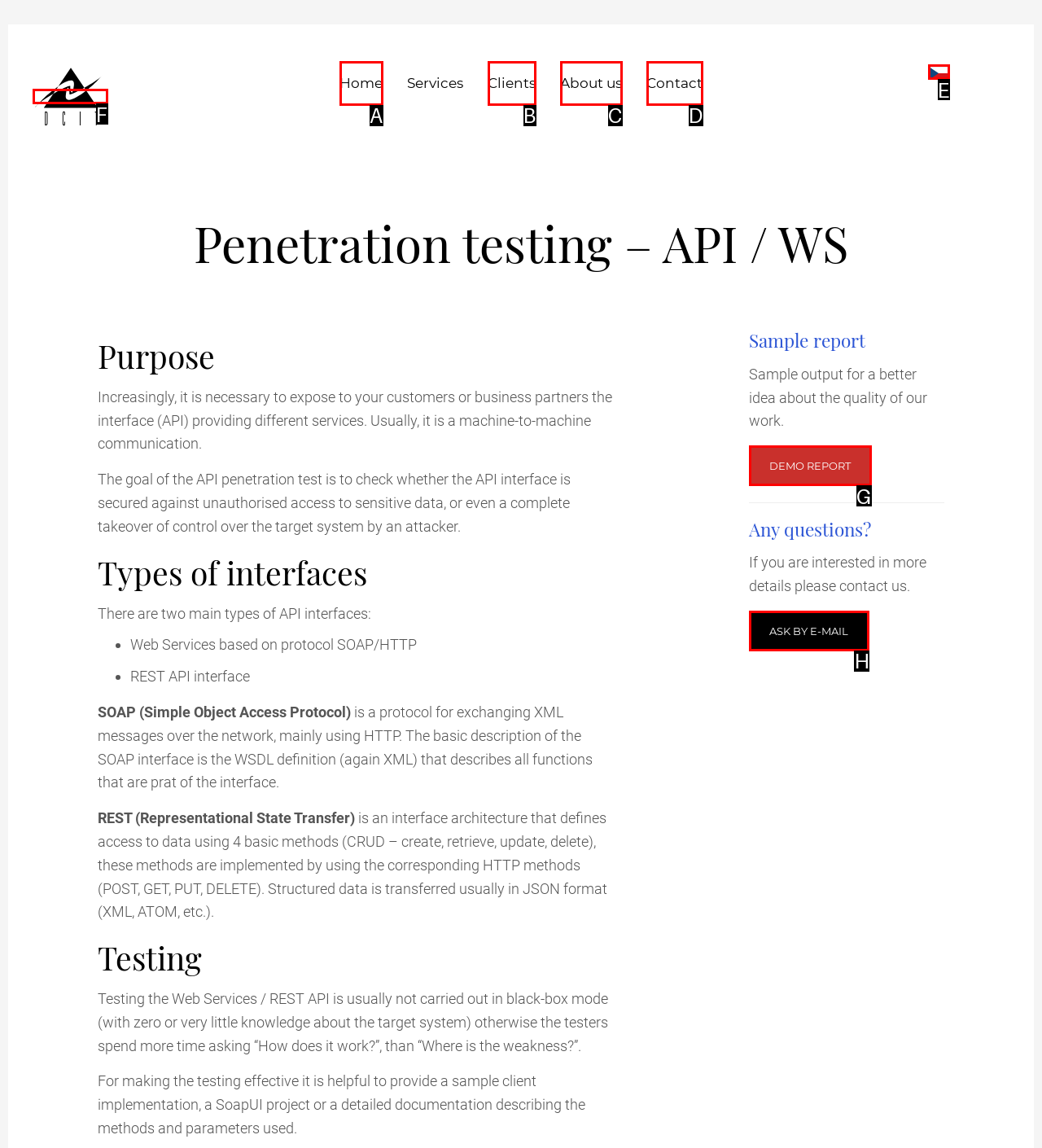Indicate the HTML element that should be clicked to perform the task: Click the 'ASK BY E-MAIL' link Reply with the letter corresponding to the chosen option.

H